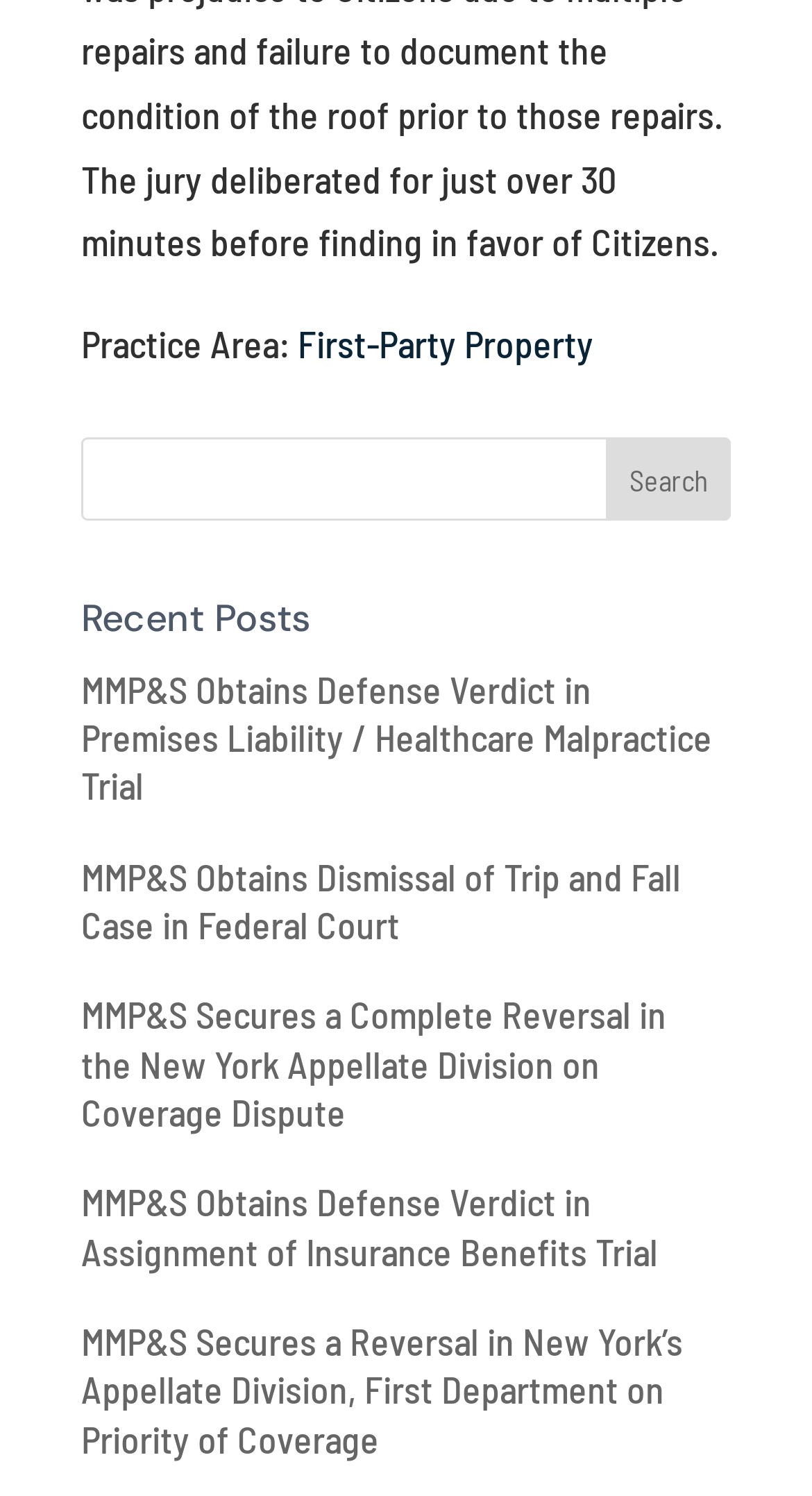Using the given description, provide the bounding box coordinates formatted as (top-left x, top-left y, bottom-right x, bottom-right y), with all values being floating point numbers between 0 and 1. Description: value="Search"

[0.747, 0.293, 0.9, 0.349]